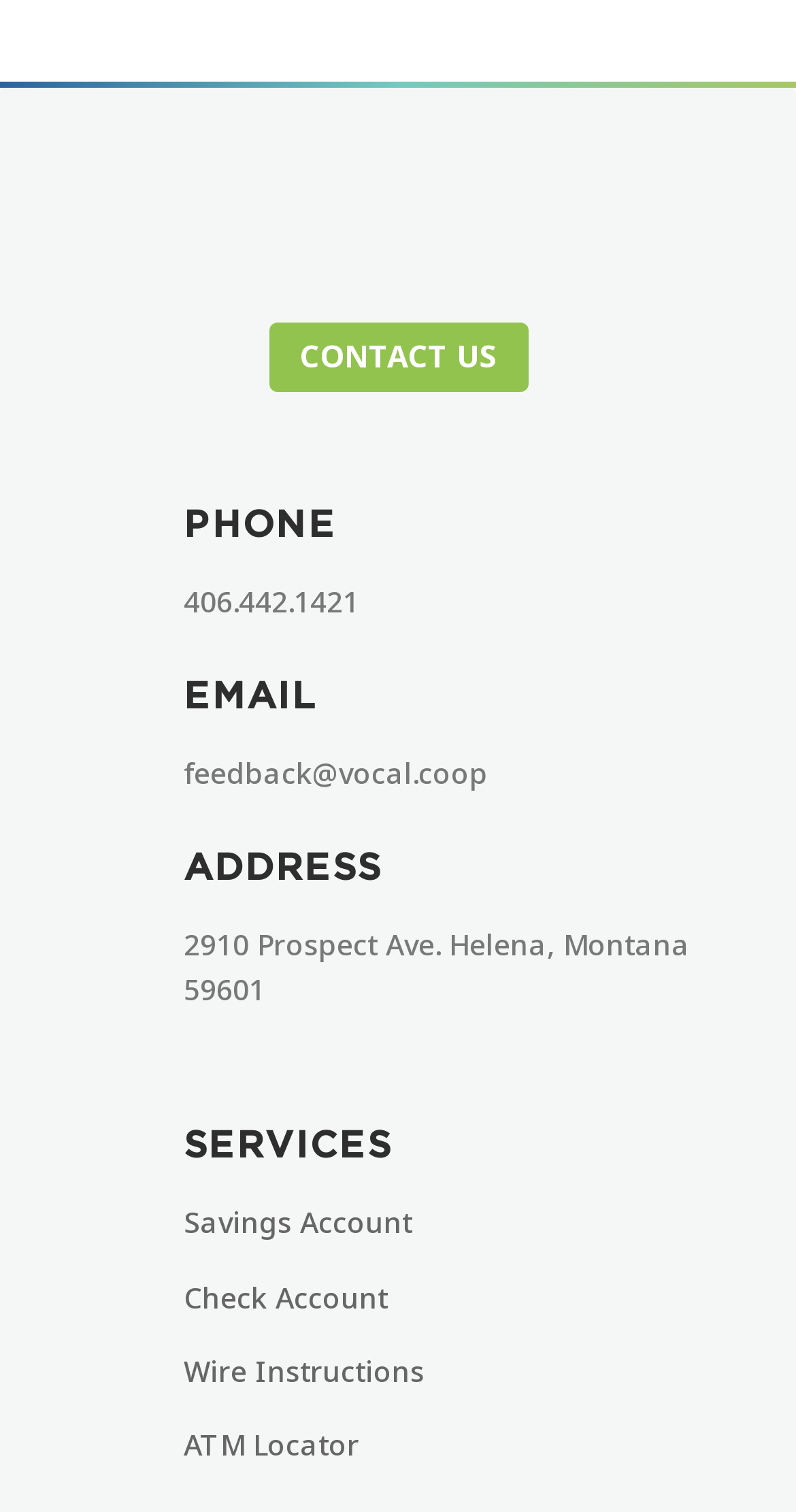What is the phone number to contact?
Provide a detailed answer to the question using information from the image.

I found the phone number by looking at the 'PHONE' section, where it is listed as '406.442.1421'.